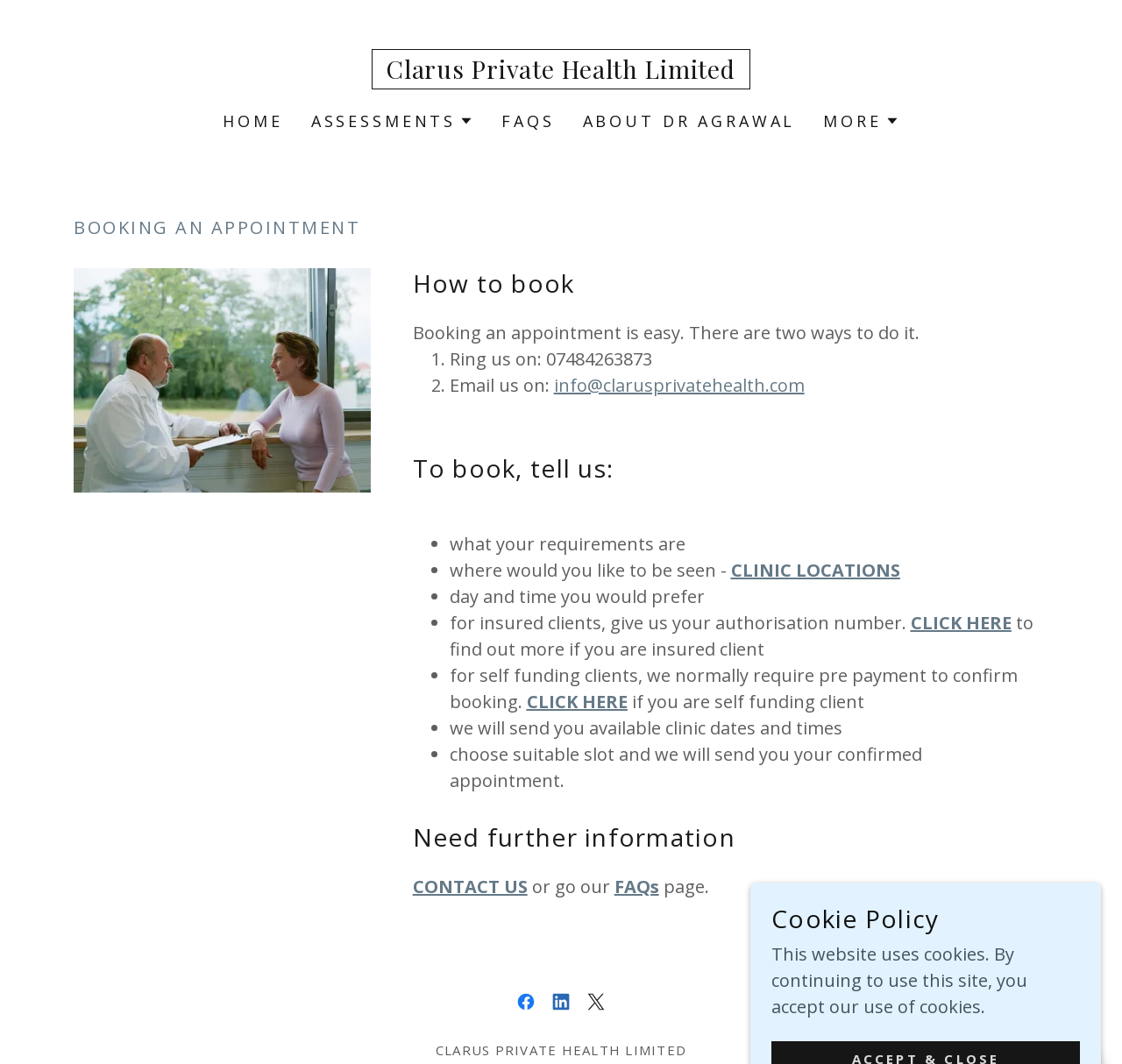Determine the bounding box coordinates of the element's region needed to click to follow the instruction: "Click on FAQS". Provide these coordinates as four float numbers between 0 and 1, formatted as [left, top, right, bottom].

[0.442, 0.099, 0.499, 0.129]